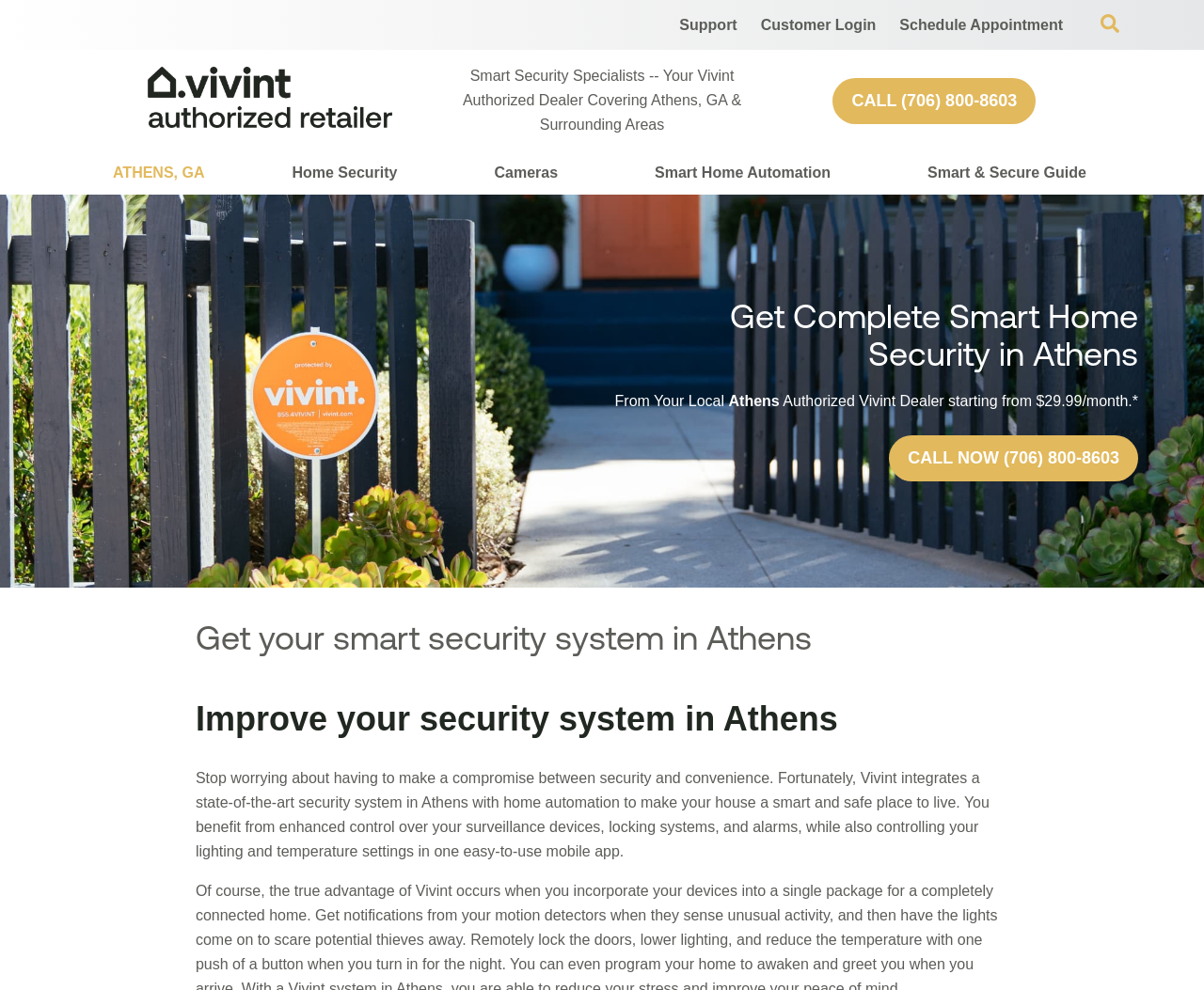What is the starting price of Vivint's smart security system?
Provide a detailed answer to the question using information from the image.

I found the answer by looking at the static text element 'Authorized Vivint Dealer starting from $29.99/month.*' located at [0.647, 0.397, 0.945, 0.413] which mentions the starting price of Vivint's smart security system.